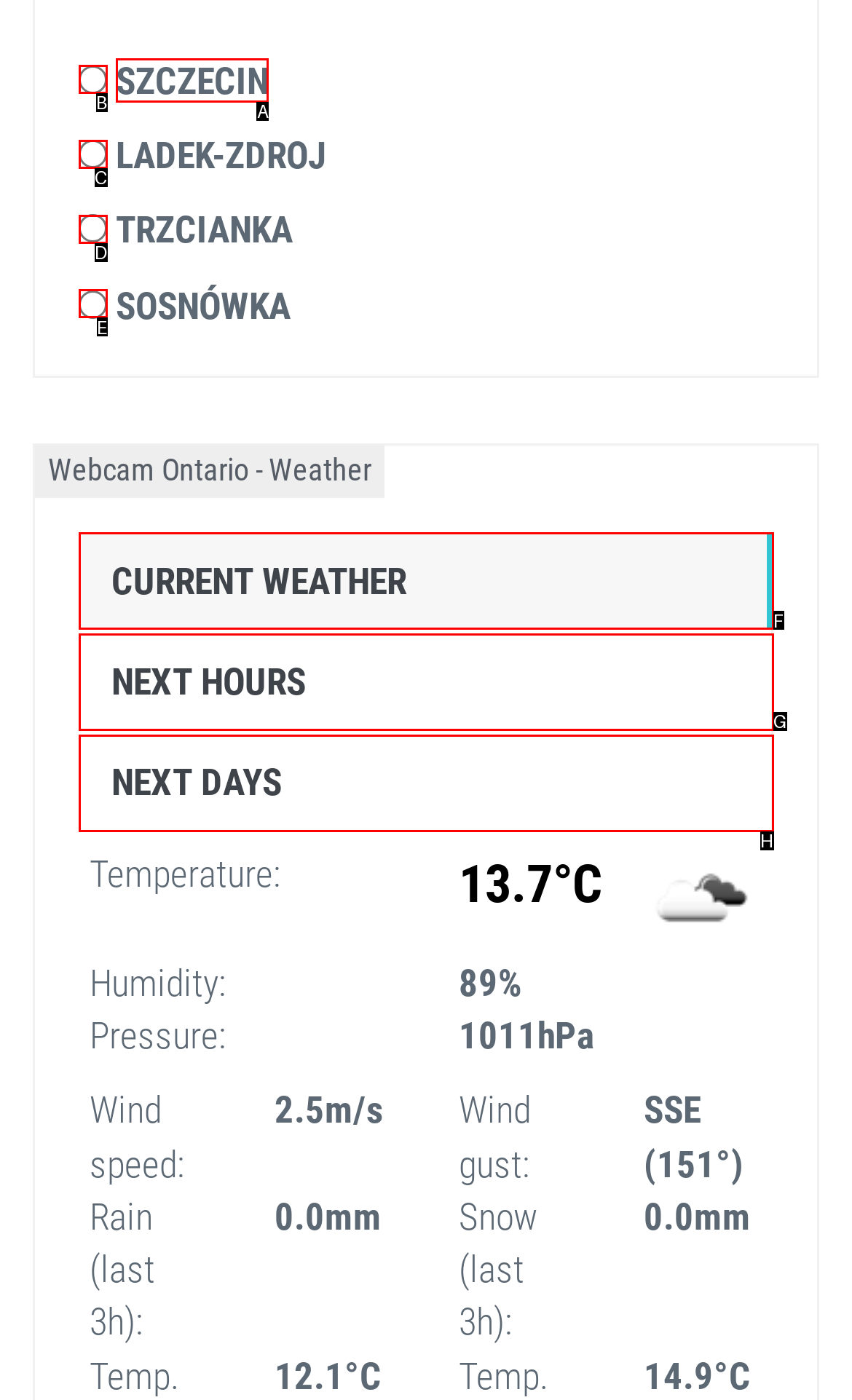Determine which UI element you should click to perform the task: Select SZCZECIN
Provide the letter of the correct option from the given choices directly.

A